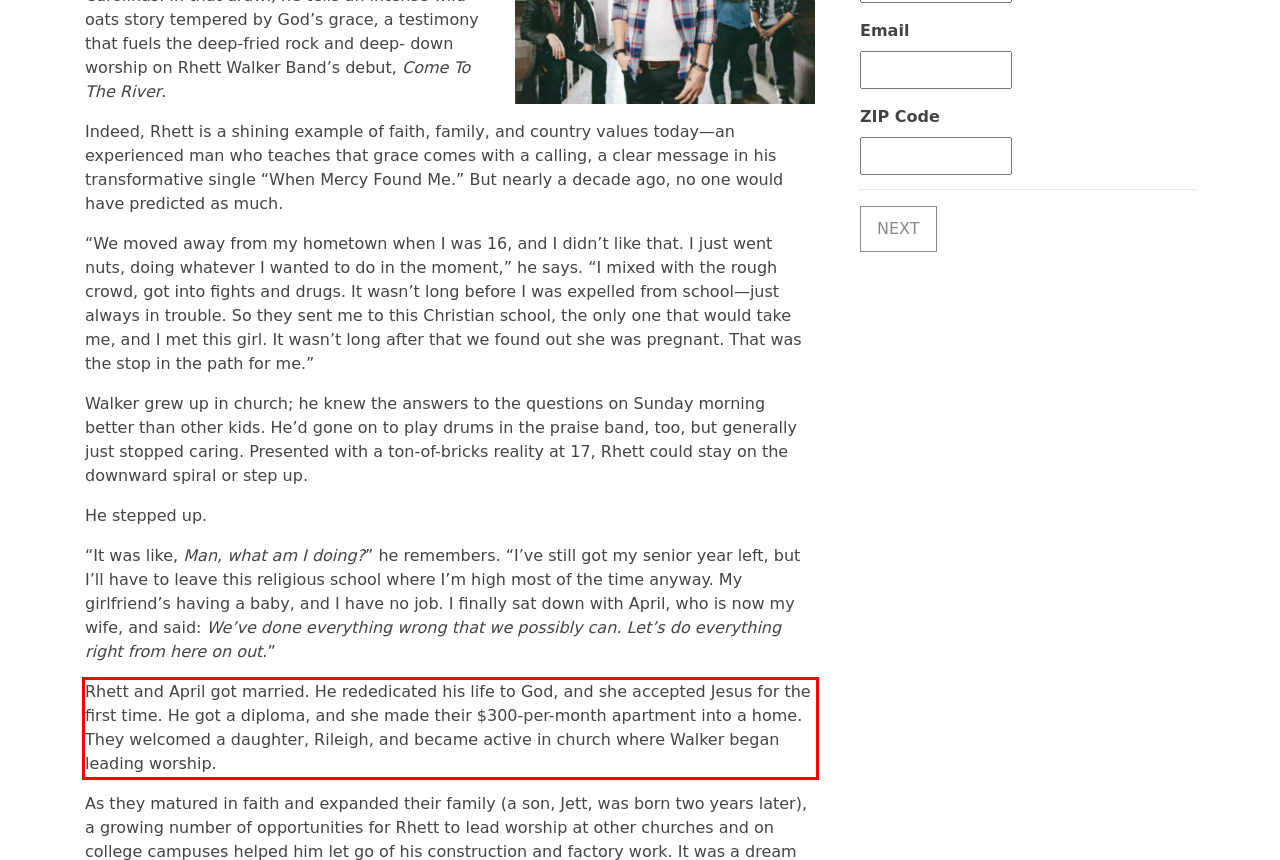Perform OCR on the text inside the red-bordered box in the provided screenshot and output the content.

Rhett and April got married. He rededicated his life to God, and she accepted Jesus for the first time. He got a diploma, and she made their $300-per-month apartment into a home. They welcomed a daughter, Rileigh, and became active in church where Walker began leading worship.